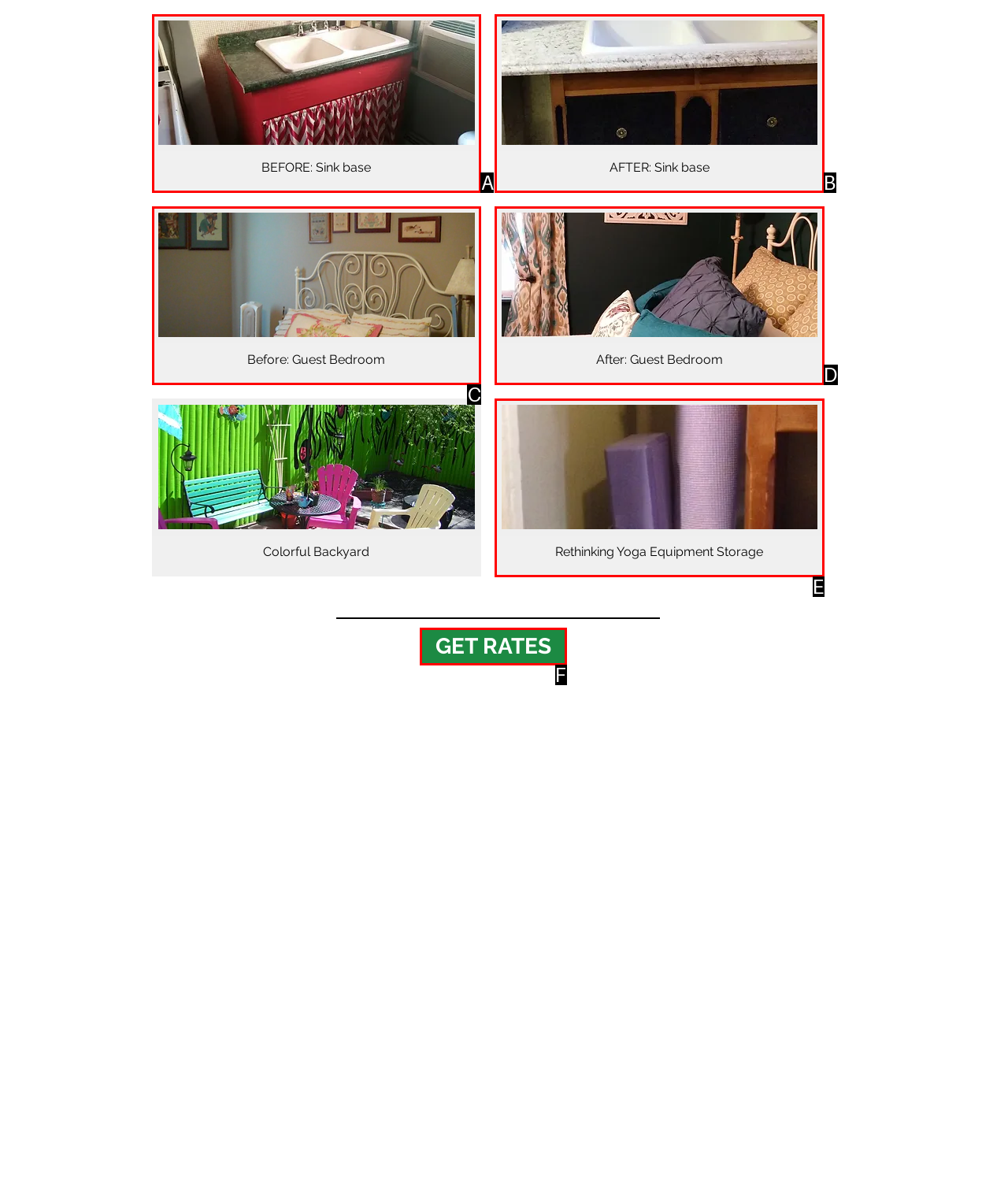Select the letter that corresponds to the UI element described as: AFTER: Sink basepress to zoom
Answer by providing the letter from the given choices.

B